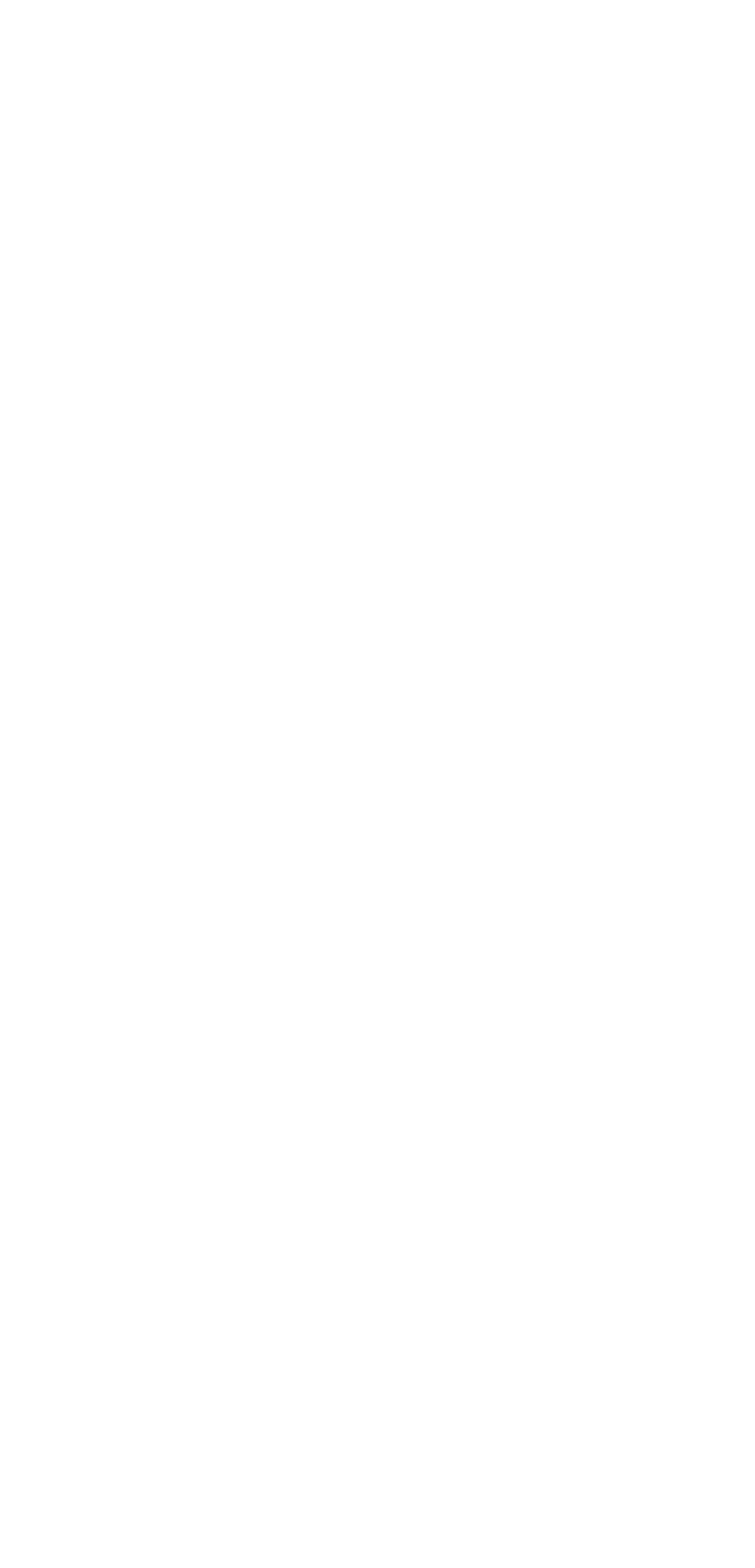What is the street address of Providence Manor?
Please ensure your answer to the question is detailed and covers all necessary aspects.

I found the static text element 'Providence Manor' and looked for the adjacent static text element that contains the address, which is '275 Sydenham St. Kingston ON, K7K 1G7'.